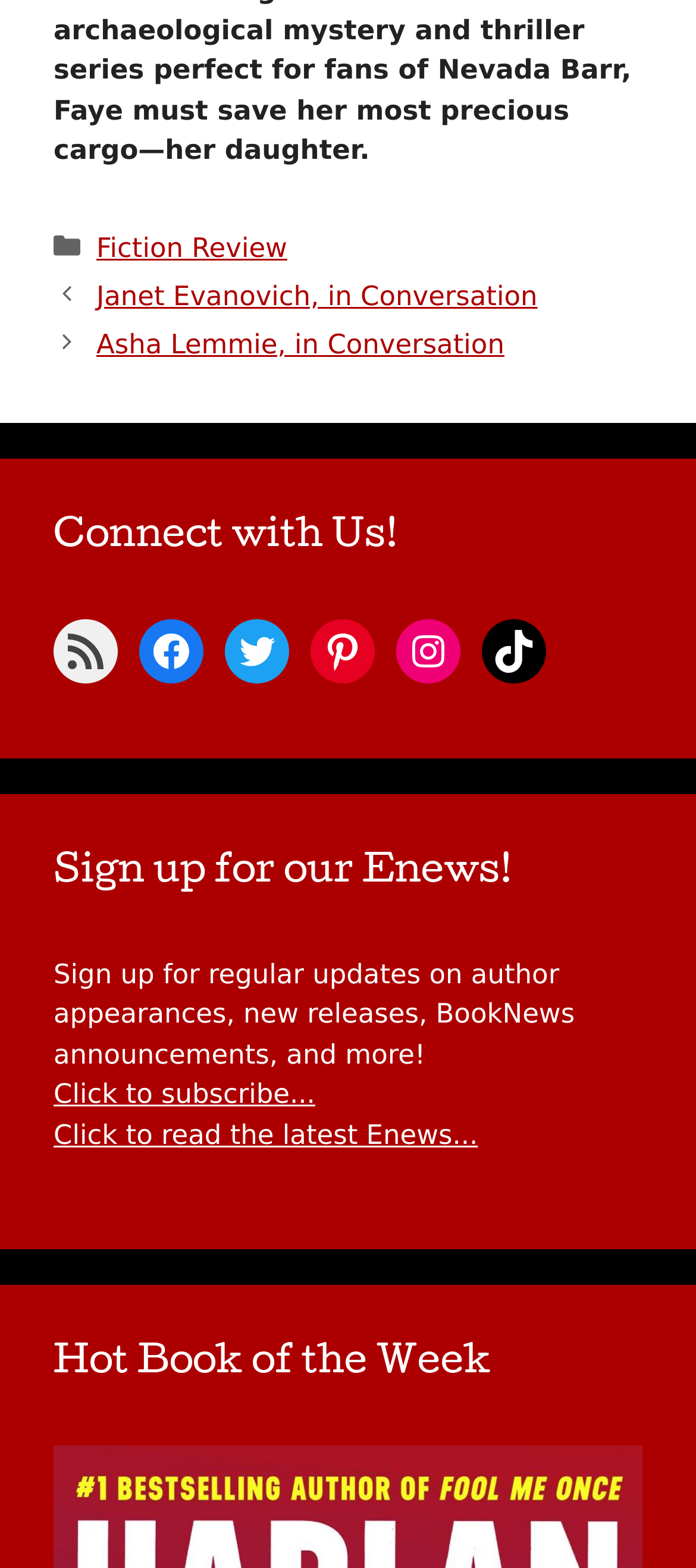Please specify the bounding box coordinates of the element that should be clicked to execute the given instruction: 'Visit RSS Feed'. Ensure the coordinates are four float numbers between 0 and 1, expressed as [left, top, right, bottom].

[0.077, 0.394, 0.169, 0.435]